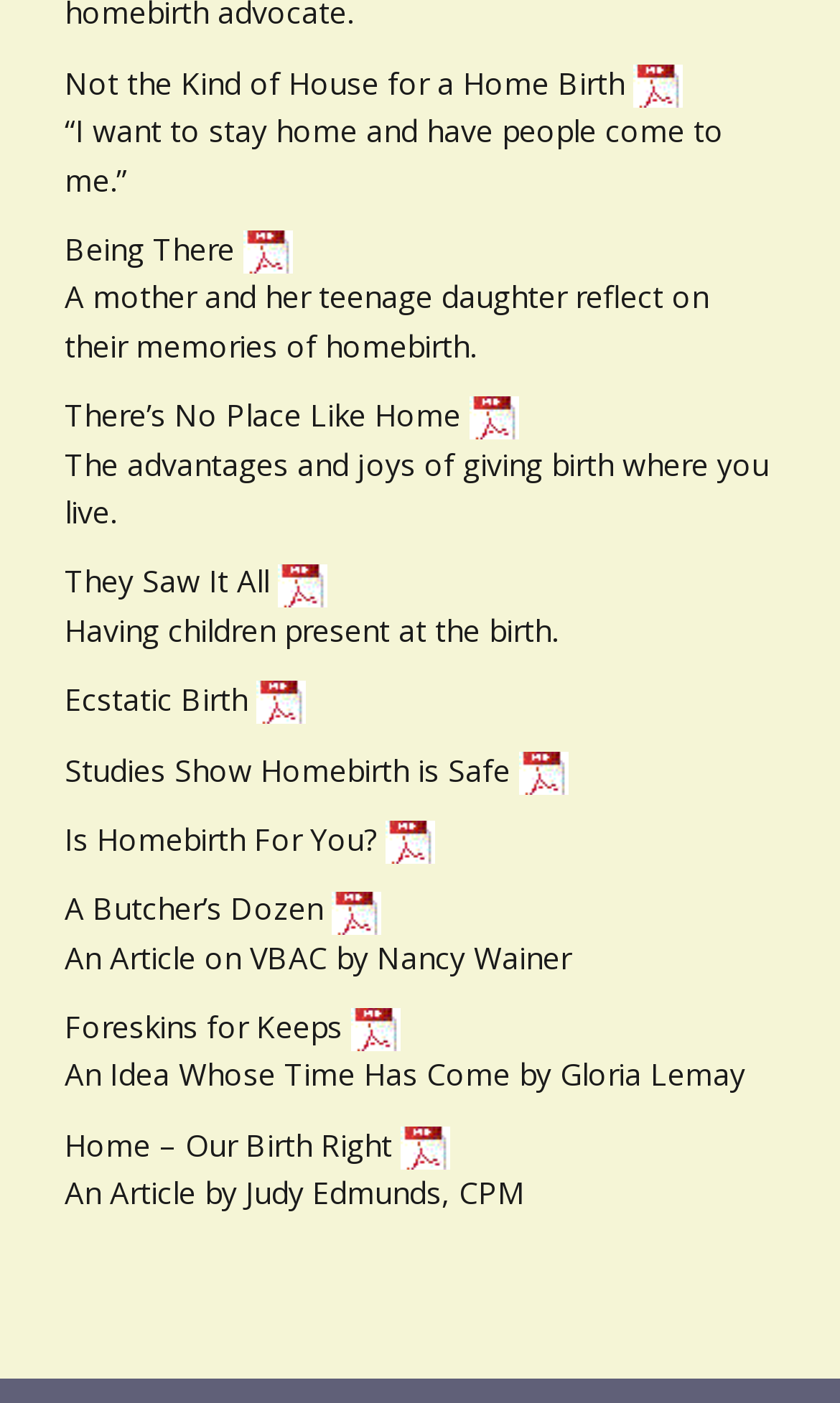How many images are associated with links on this webpage?
Using the visual information, reply with a single word or short phrase.

14